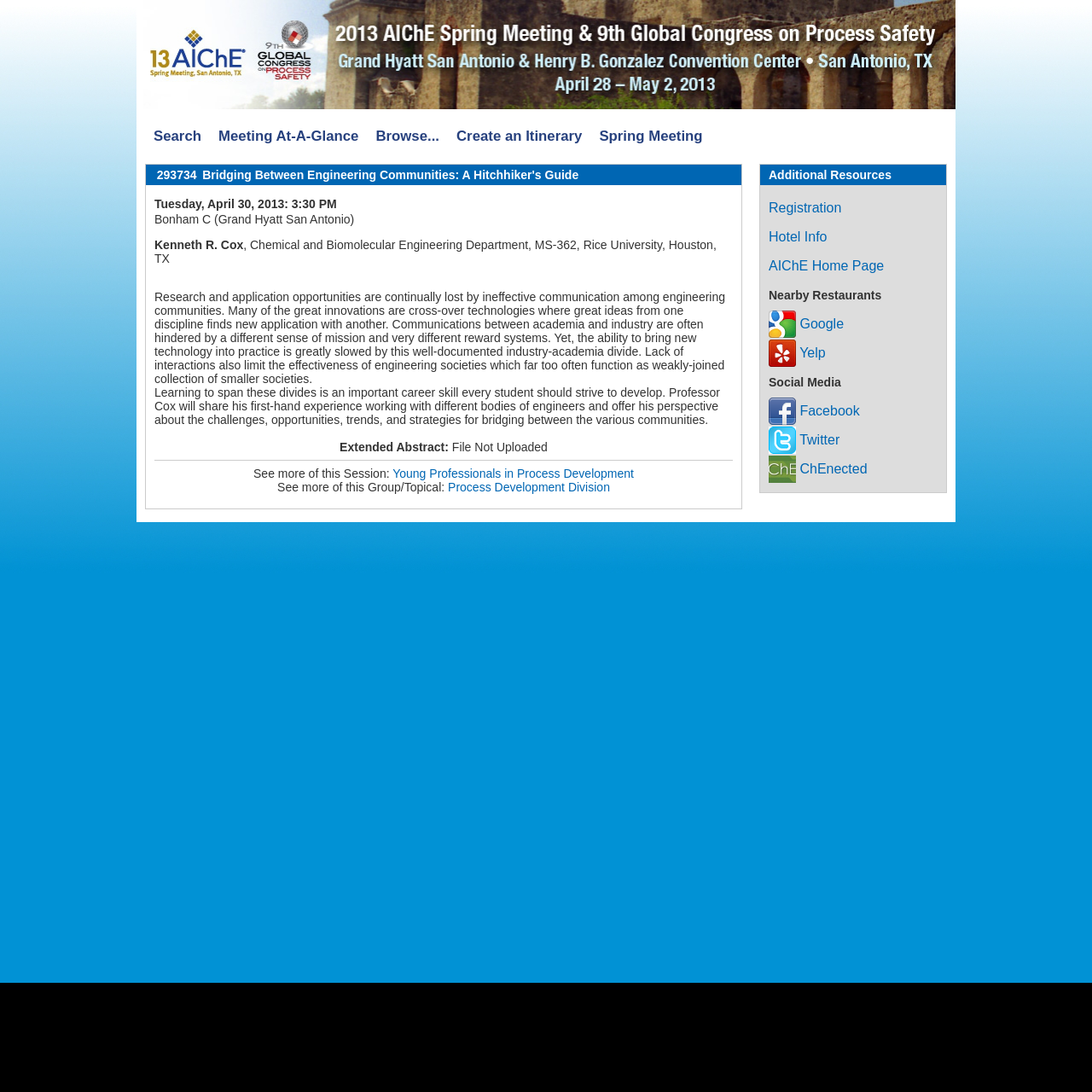What is the time of the session?
Using the information from the image, provide a comprehensive answer to the question.

I found the answer by reading the text 'Tuesday, April 30, 2013: 3:30 PM' which is located below the heading '293734 Bridging Between Engineering Communities: A Hitchhiker's Guide'.